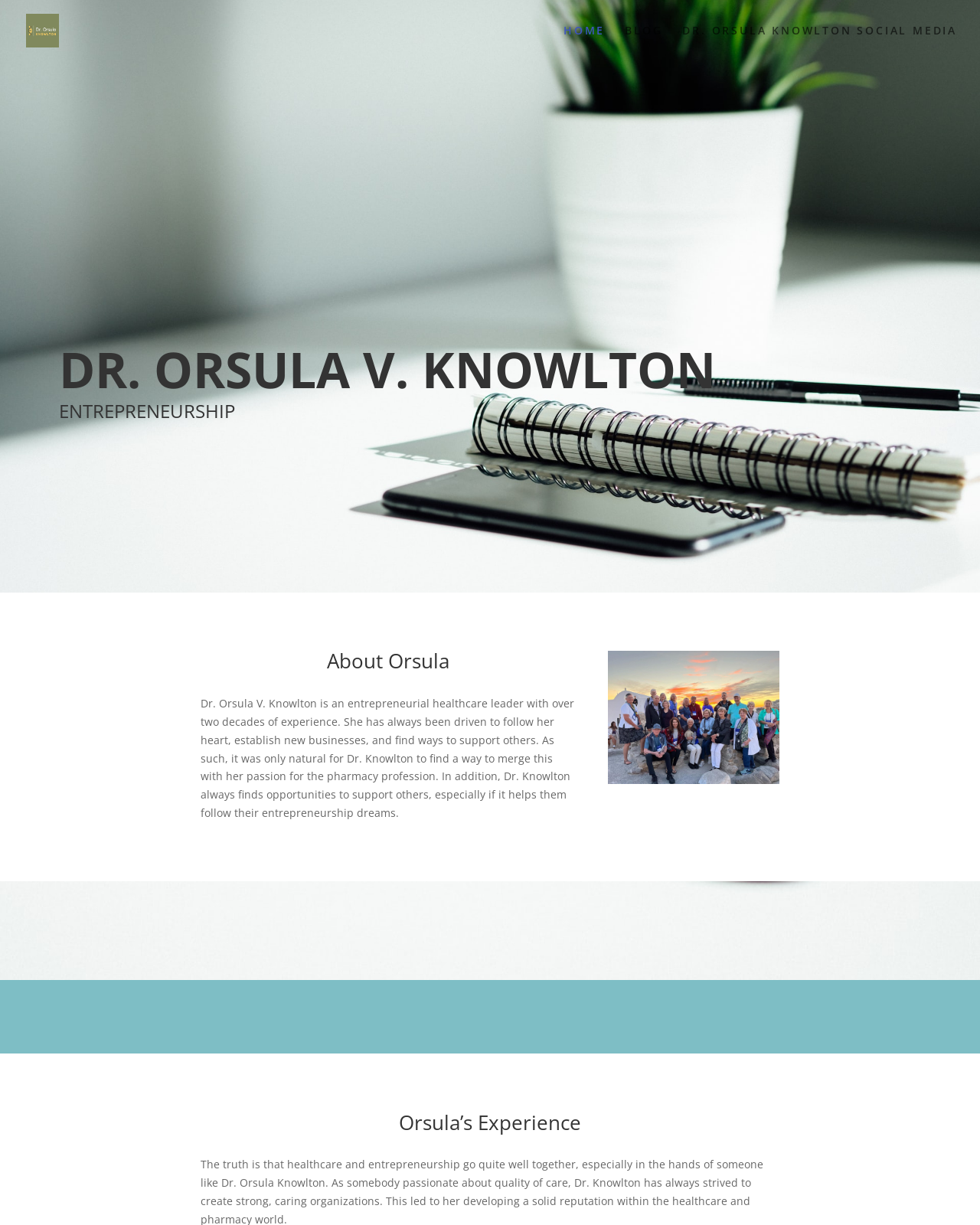Provide a brief response in the form of a single word or phrase:
What is the topic of Dr. Orsula's blog?

Entrepreneurship